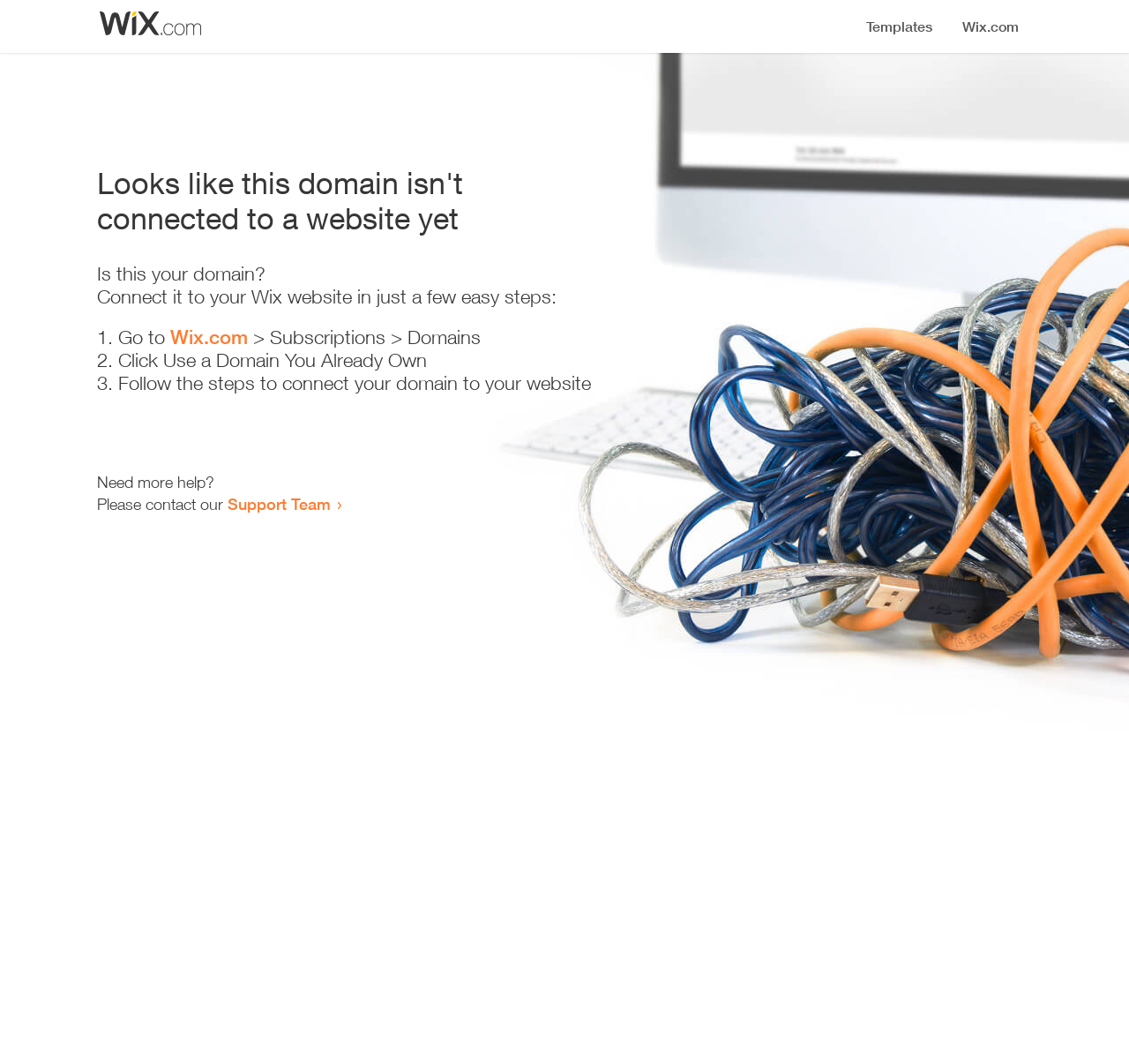Extract the bounding box coordinates for the HTML element that matches this description: "Support Team". The coordinates should be four float numbers between 0 and 1, i.e., [left, top, right, bottom].

[0.202, 0.464, 0.293, 0.483]